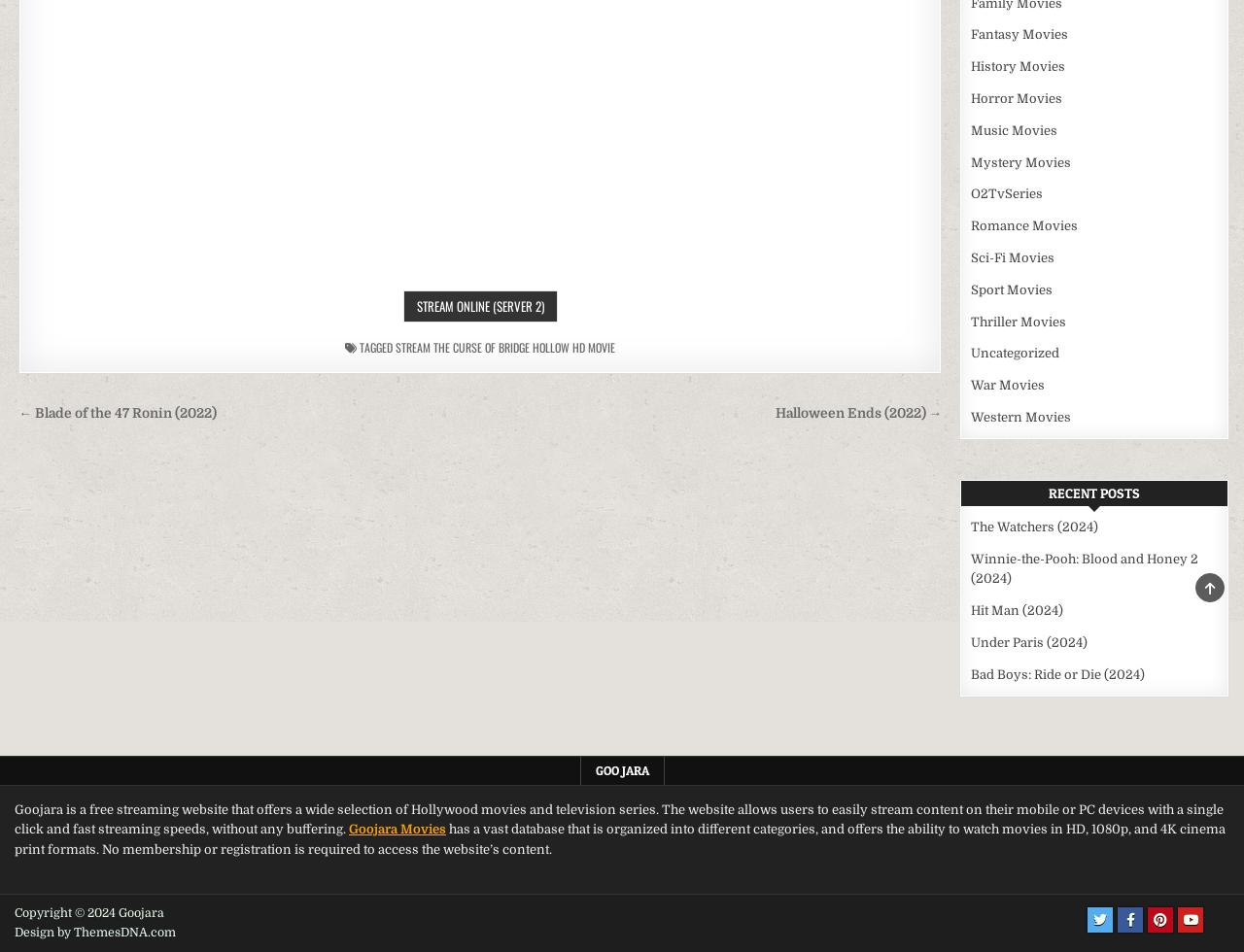Determine the bounding box for the HTML element described here: "O2TvSeries". The coordinates should be given as [left, top, right, bottom] with each number being a float between 0 and 1.

[0.781, 0.196, 0.839, 0.212]